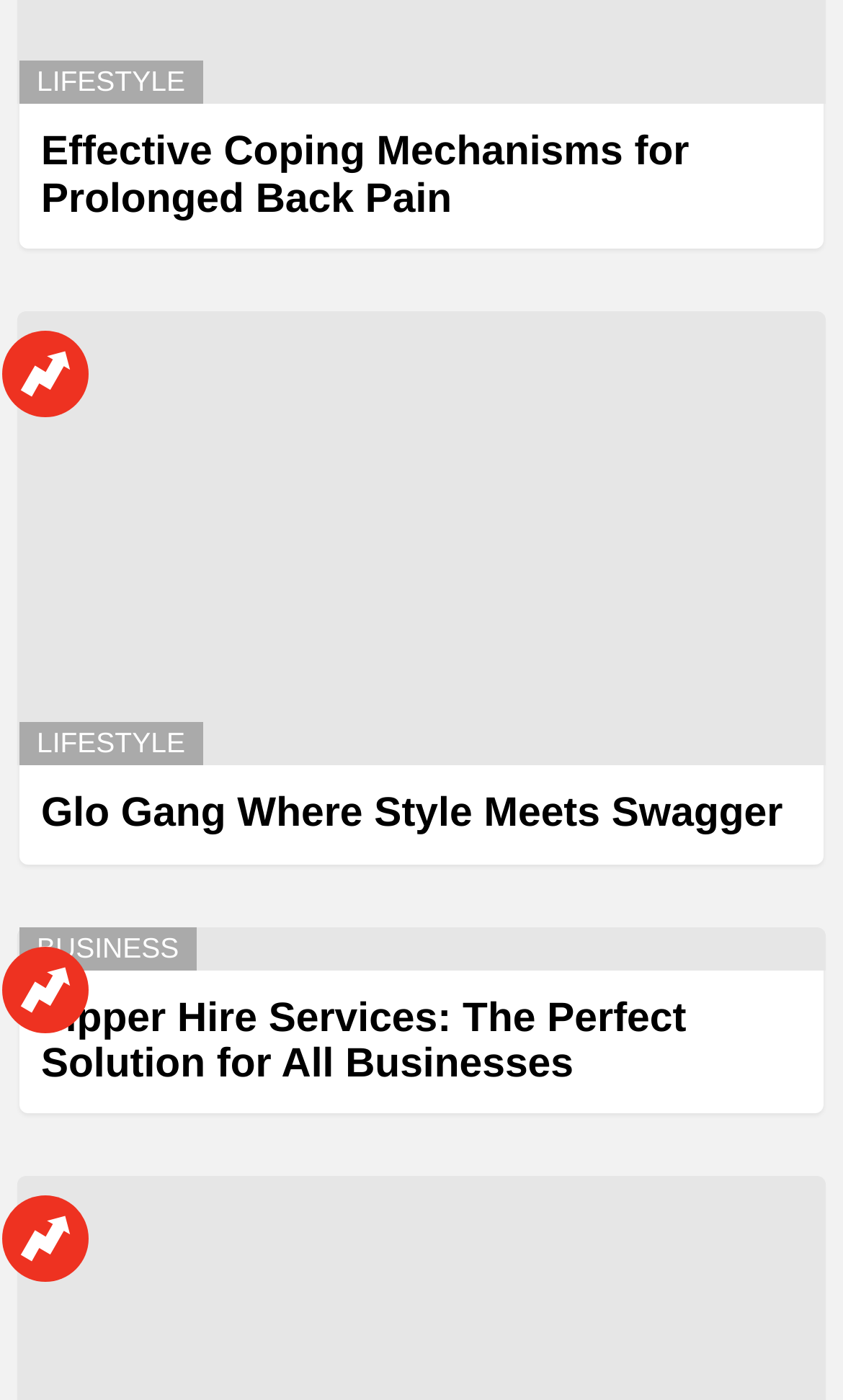Can you show the bounding box coordinates of the region to click on to complete the task described in the instruction: "Read the article 'Effective Coping Mechanisms for Prolonged Back Pain'"?

[0.049, 0.074, 0.951, 0.159]